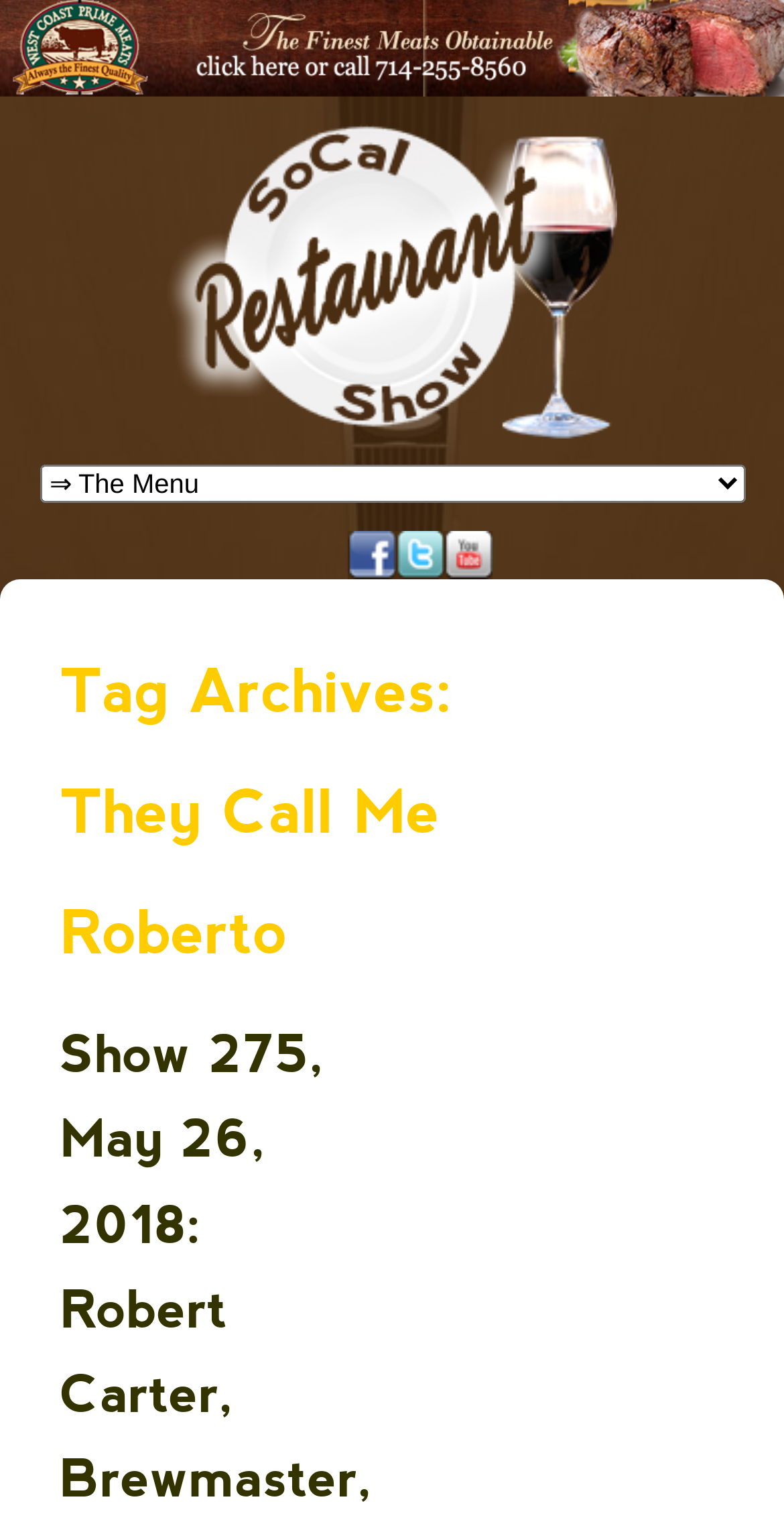Could you identify the text that serves as the heading for this webpage?

SoCal Restaurant Show Saturdays 10:00AM PT on AM 830 KLAA Los Angeles